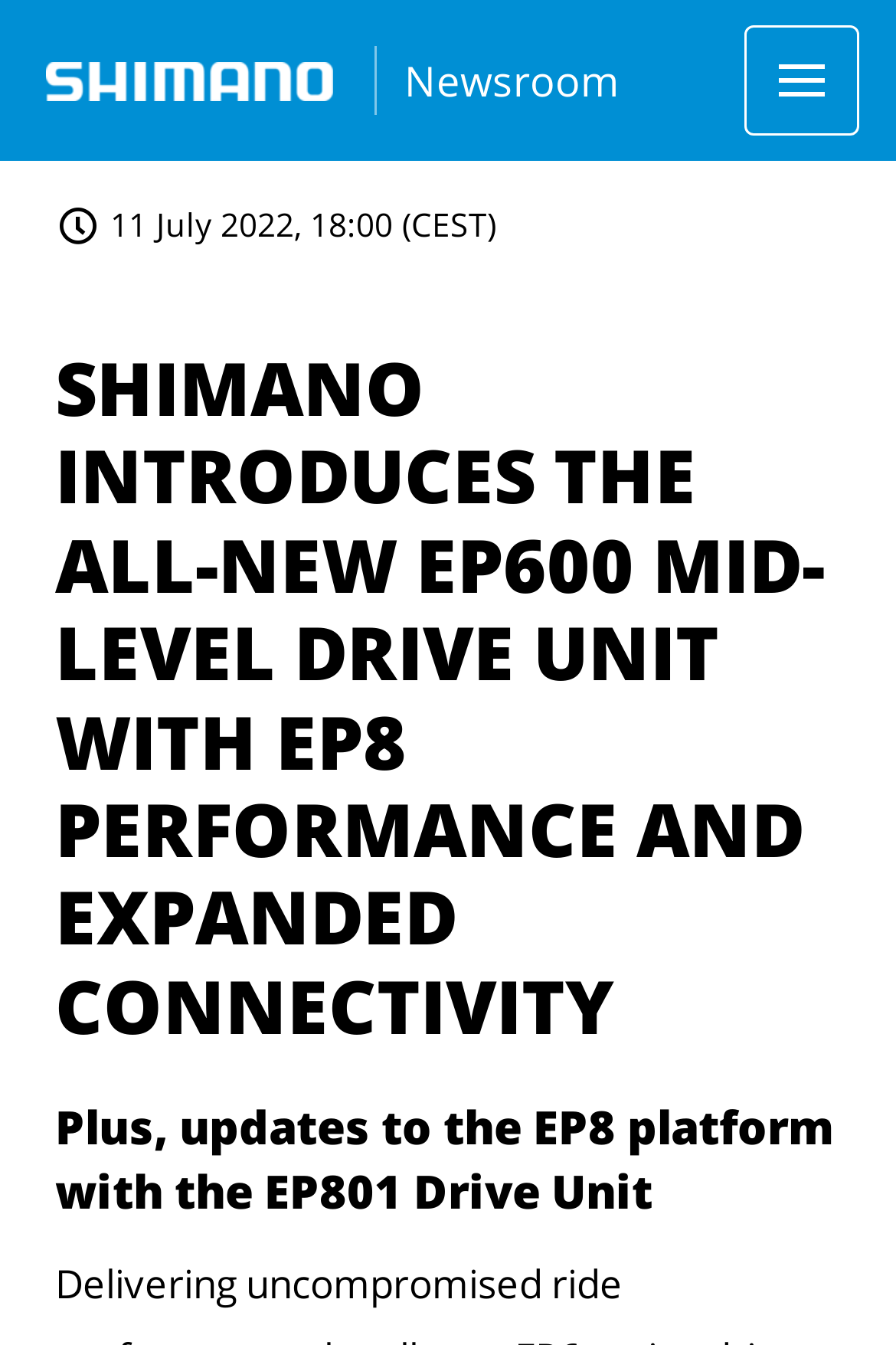Determine the bounding box for the UI element that matches this description: "parent_node: Newsroom".

[0.831, 0.019, 0.959, 0.101]